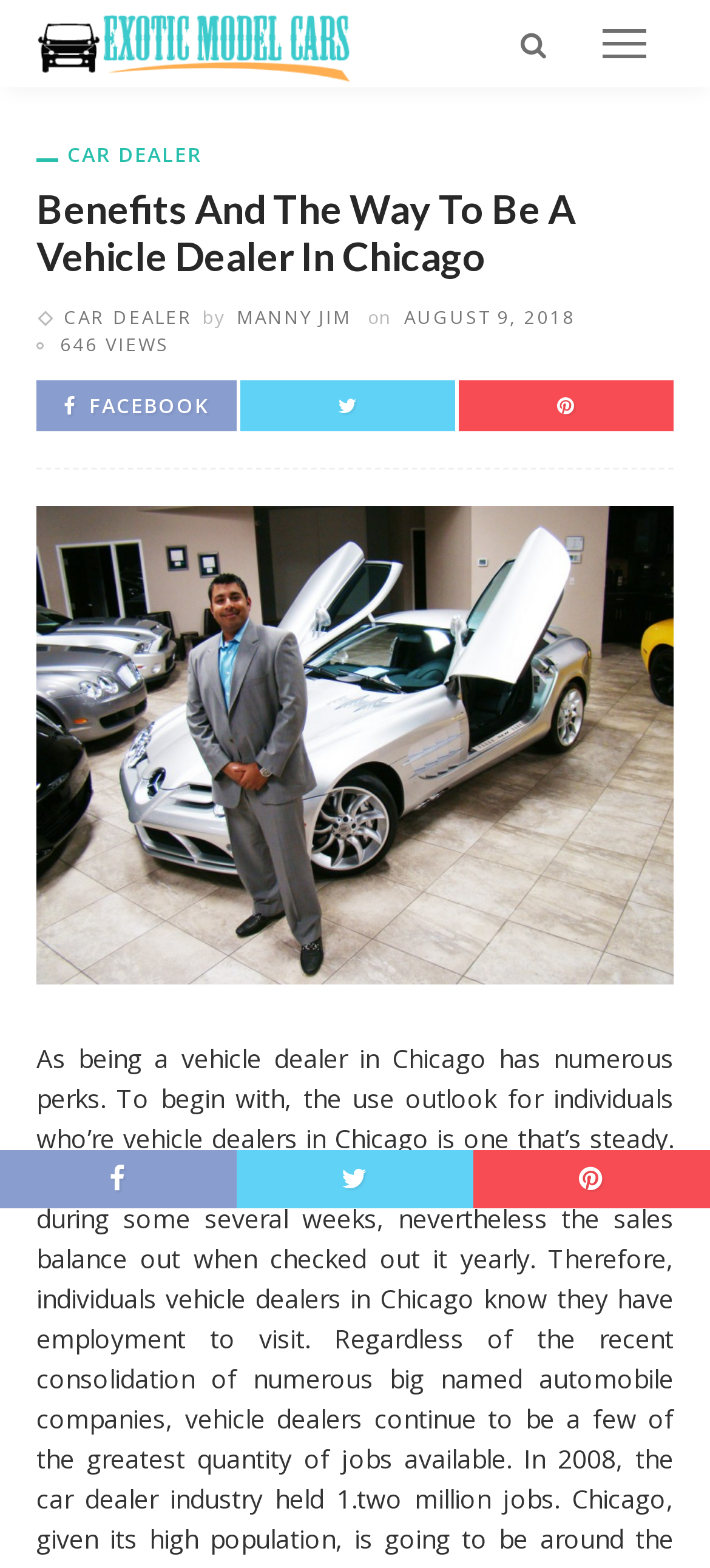Who wrote the article 'Benefits And The Way To Be A Vehicle Dealer In Chicago'?
Please use the image to provide a one-word or short phrase answer.

MANNY JIM